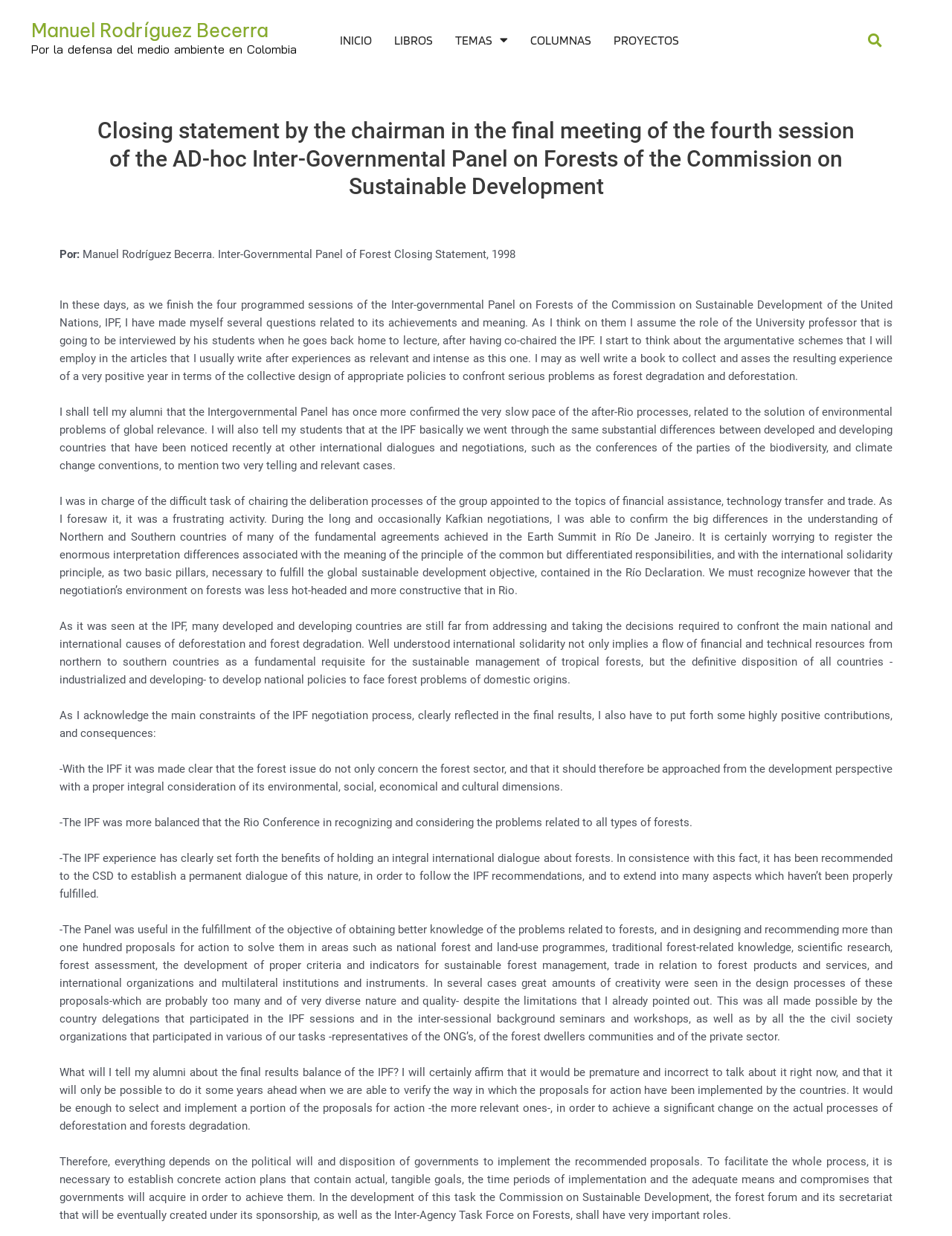Identify the bounding box coordinates for the UI element described as: "Manuel Rodríguez Becerra". The coordinates should be provided as four floats between 0 and 1: [left, top, right, bottom].

[0.033, 0.015, 0.282, 0.034]